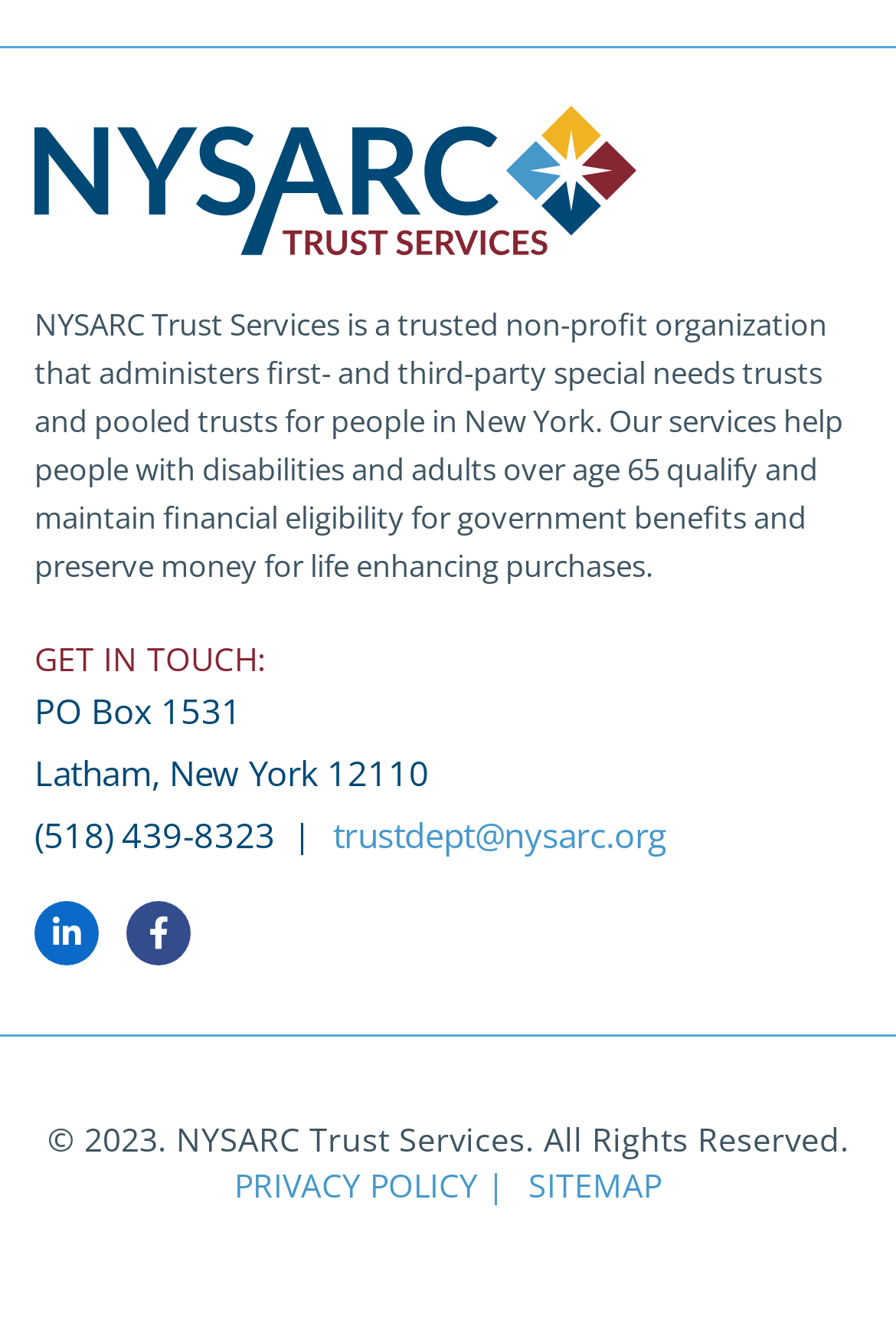Given the webpage screenshot, identify the bounding box of the UI element that matches this description: "Privacy Policy |".

[0.249, 0.878, 0.577, 0.913]